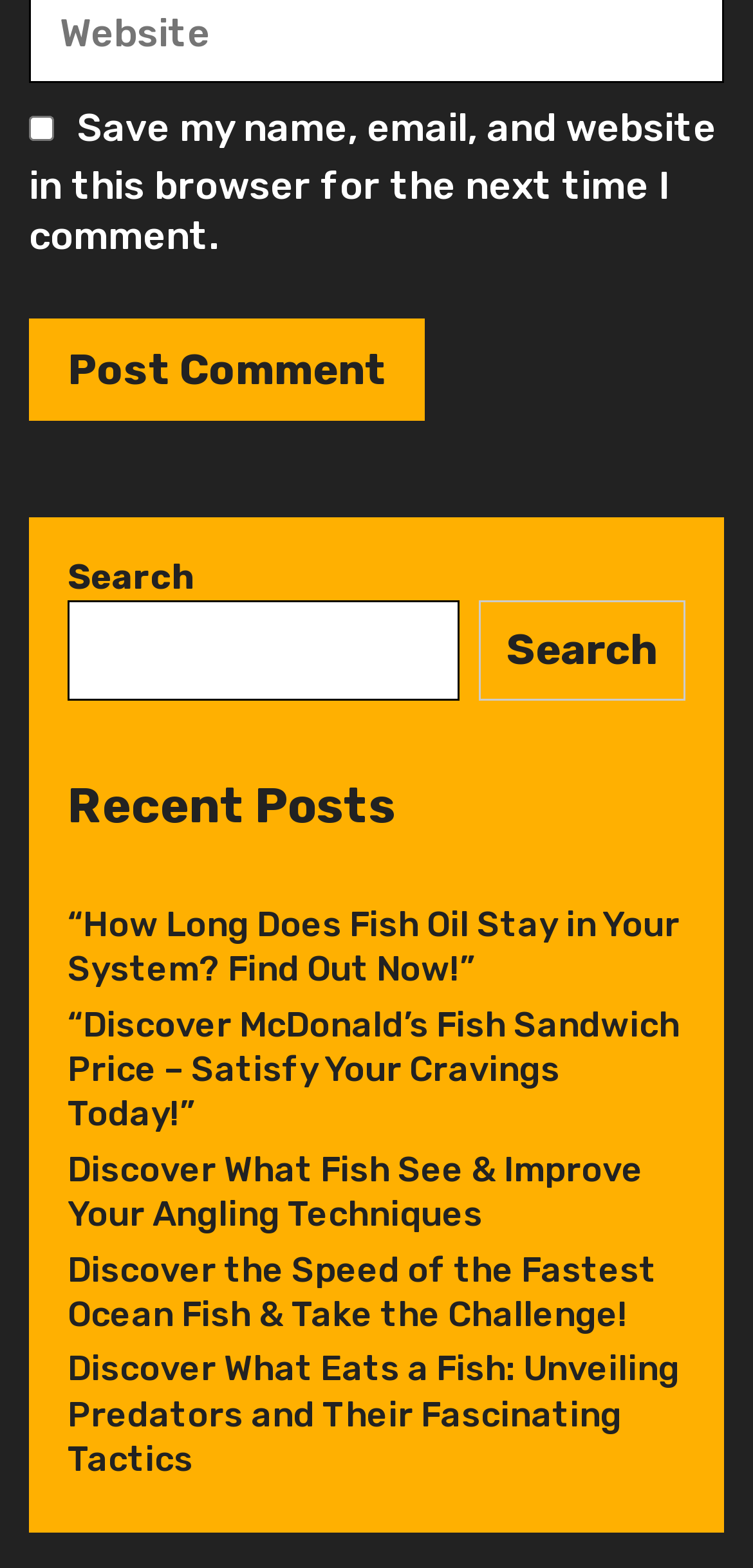Provide the bounding box coordinates for the UI element that is described by this text: "parent_node: Search name="s"". The coordinates should be in the form of four float numbers between 0 and 1: [left, top, right, bottom].

[0.09, 0.383, 0.609, 0.447]